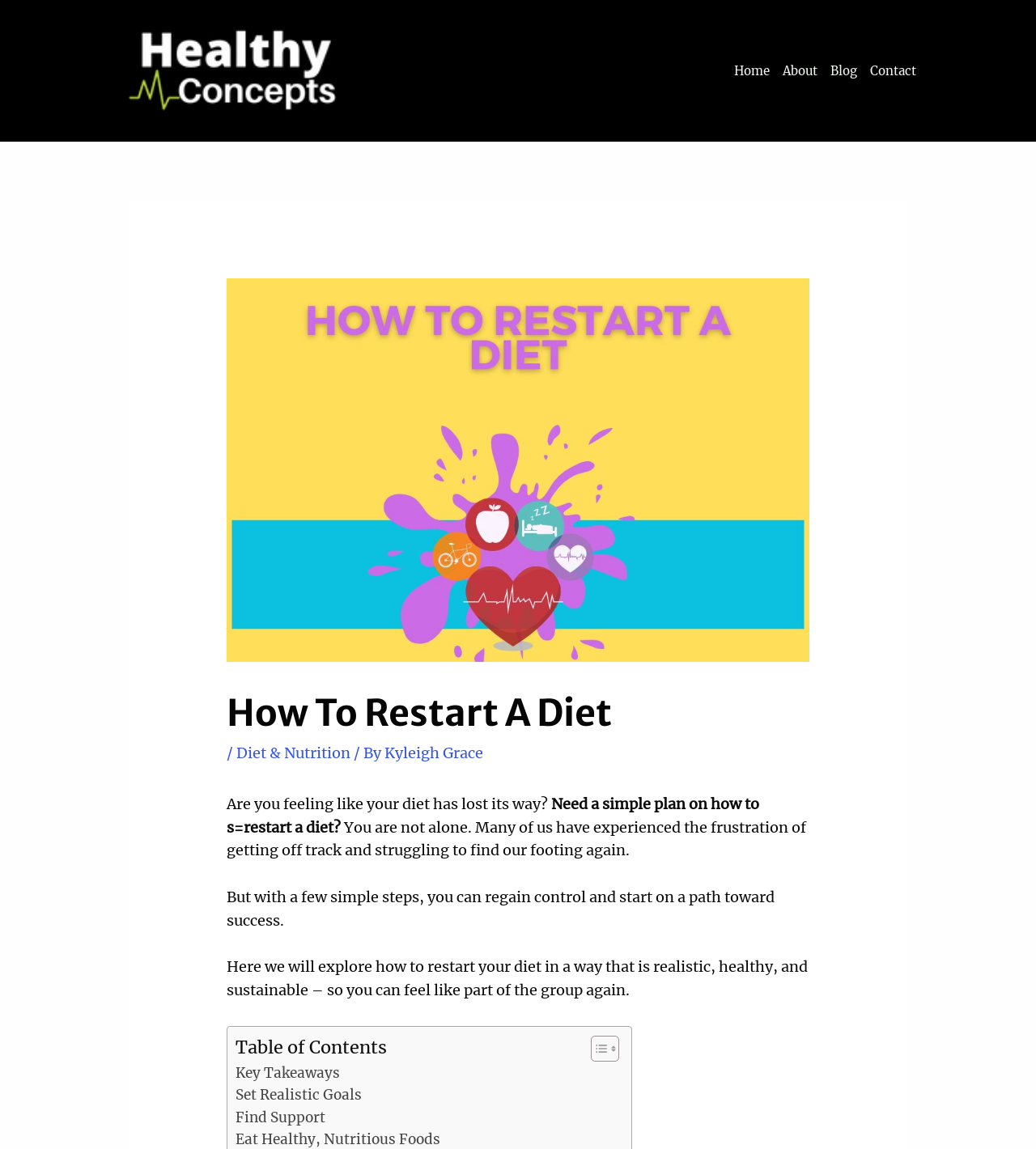Are there any images on this webpage?
Based on the image, answer the question with a single word or brief phrase.

Yes